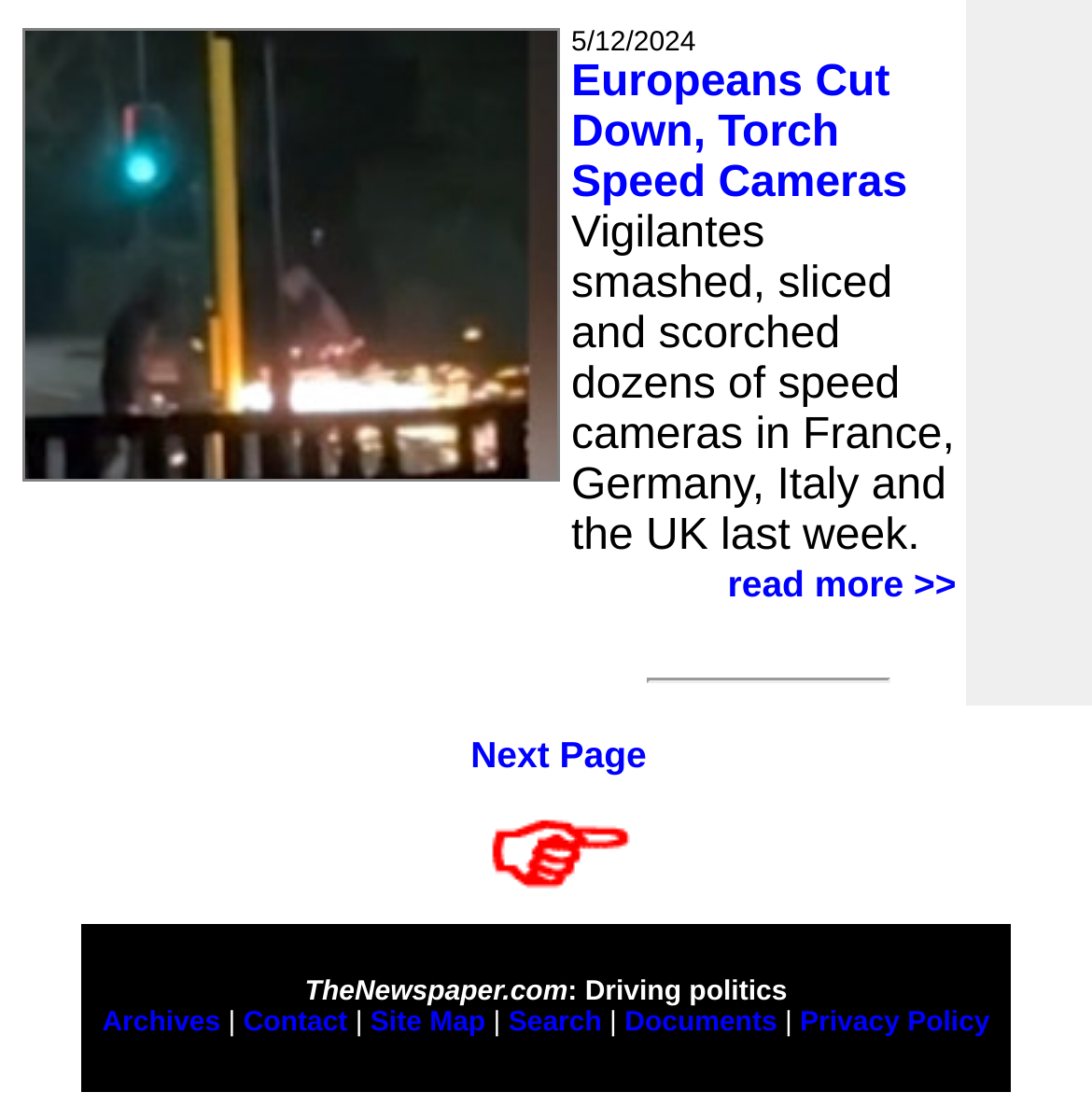What is the purpose of the link 'read more >>'?
Using the image provided, answer with just one word or phrase.

To read full article